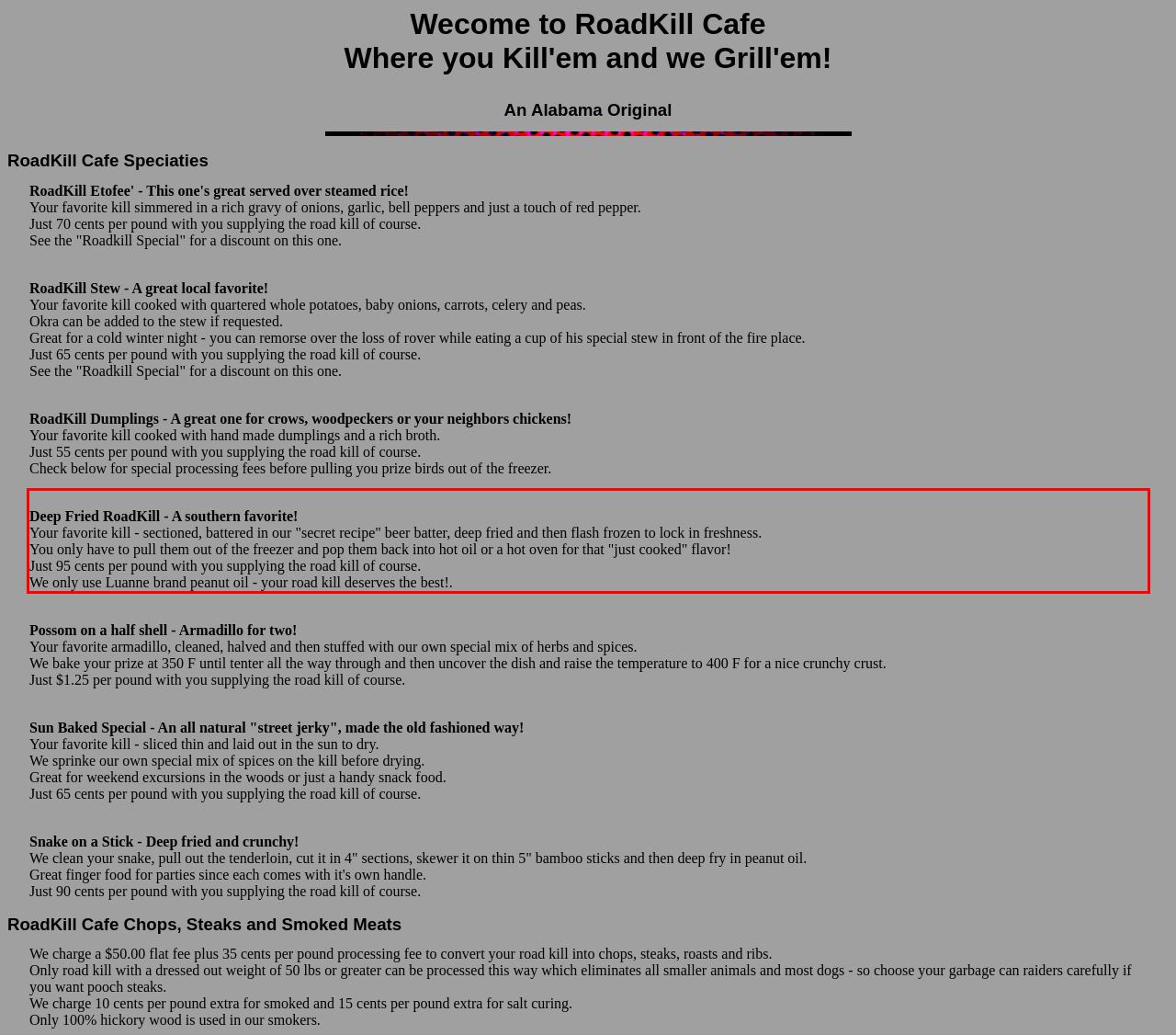Within the screenshot of the webpage, there is a red rectangle. Please recognize and generate the text content inside this red bounding box.

Deep Fried RoadKill - A southern favorite! Your favorite kill - sectioned, battered in our "secret recipe" beer batter, deep fried and then flash frozen to lock in freshness. You only have to pull them out of the freezer and pop them back into hot oil or a hot oven for that "just cooked" flavor! Just 95 cents per pound with you supplying the road kill of course. We only use Luanne brand peanut oil - your road kill deserves the best!.